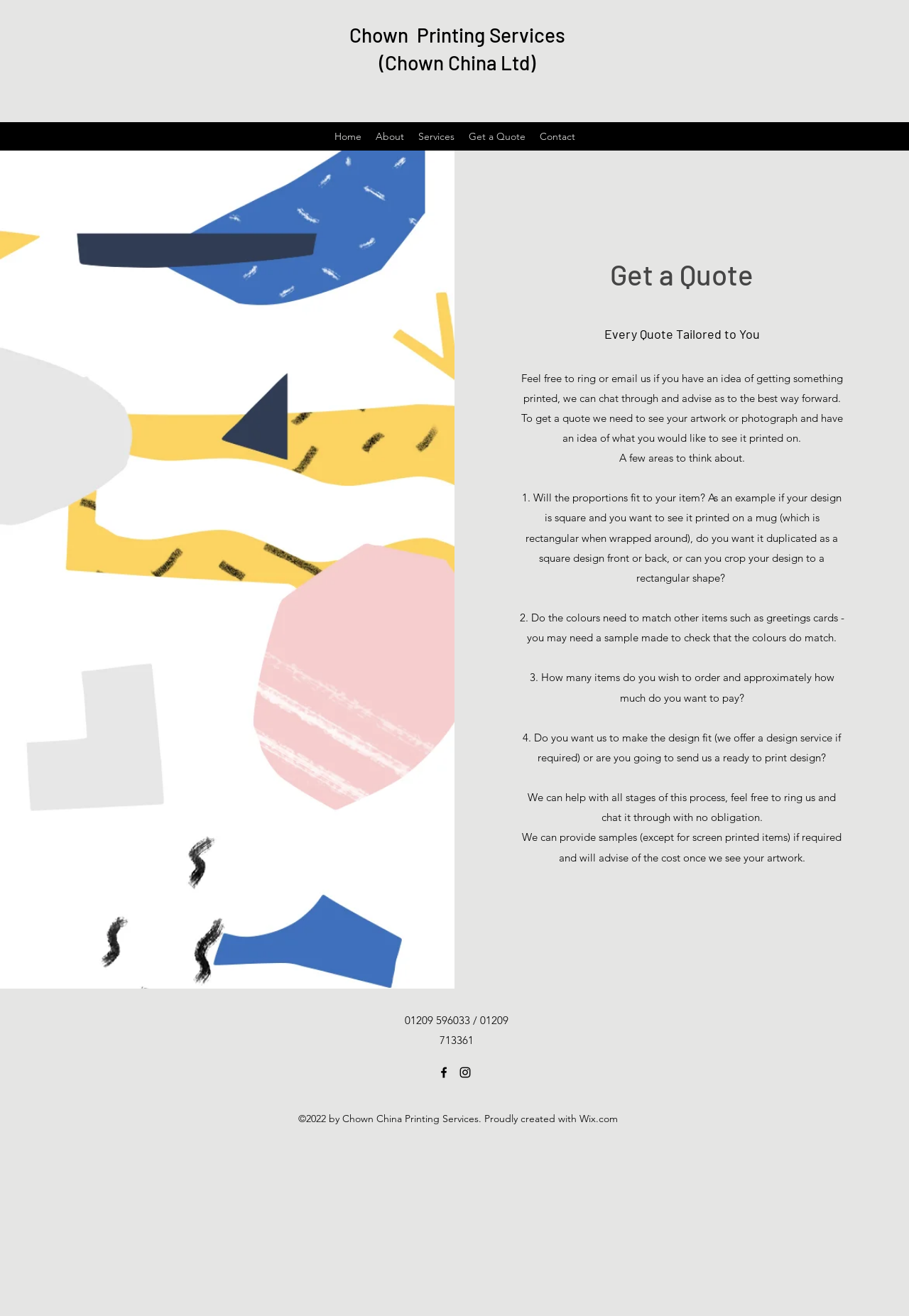What is the copyright year?
Your answer should be a single word or phrase derived from the screenshot.

2022